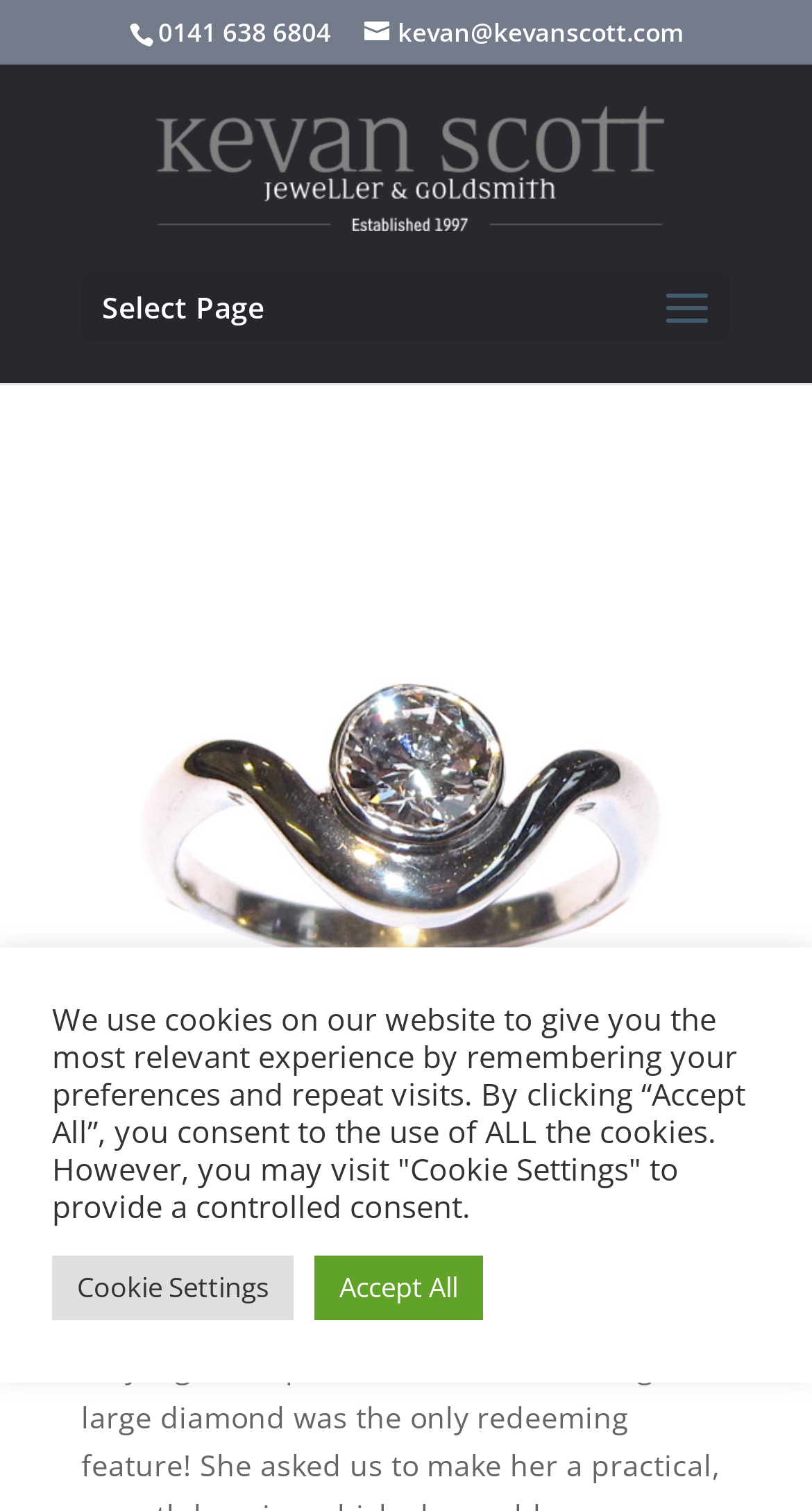What is the phone number on the webpage?
Using the image, respond with a single word or phrase.

0141 638 6804